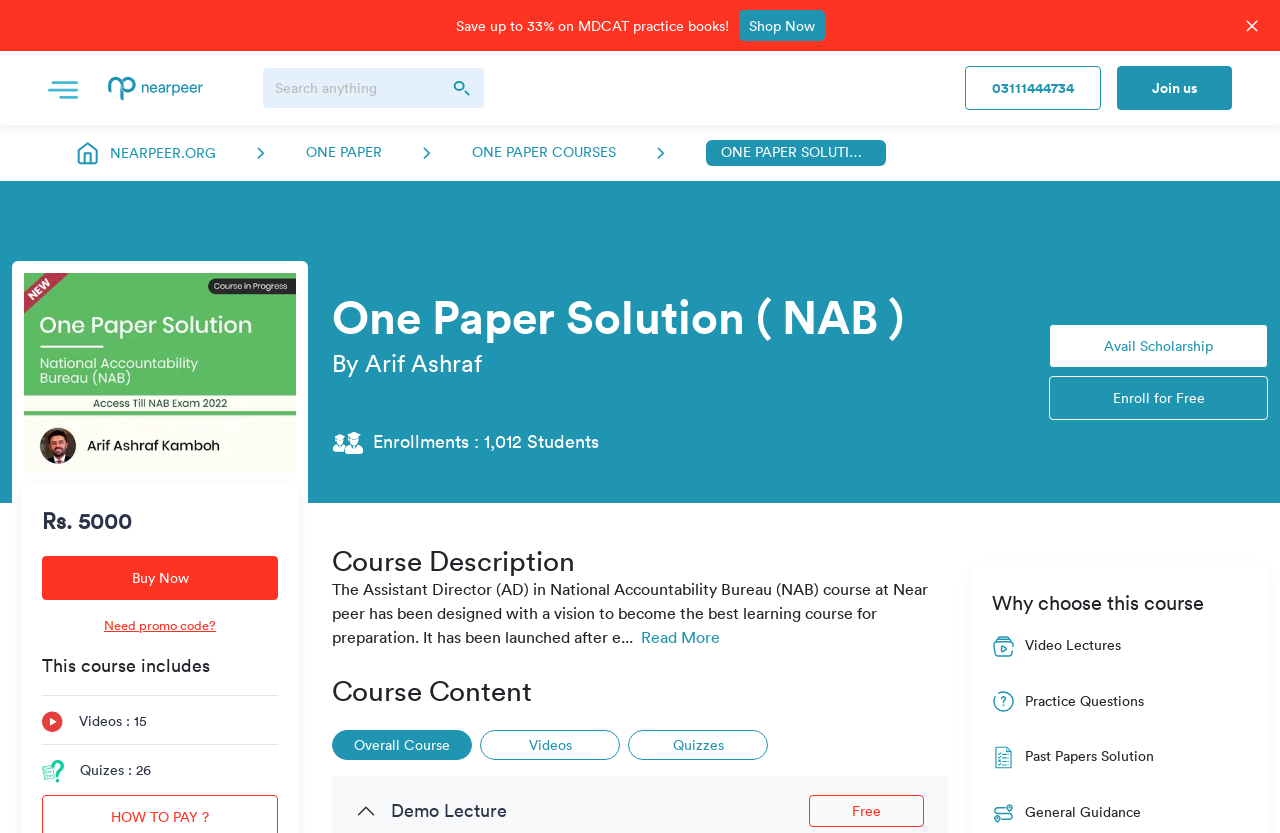What is the name of the logo at the top left corner?
Please give a detailed and thorough answer to the question, covering all relevant points.

The logo is identified as the 'Nearpeer logo' based on the link text and image description at the top left corner of the webpage.